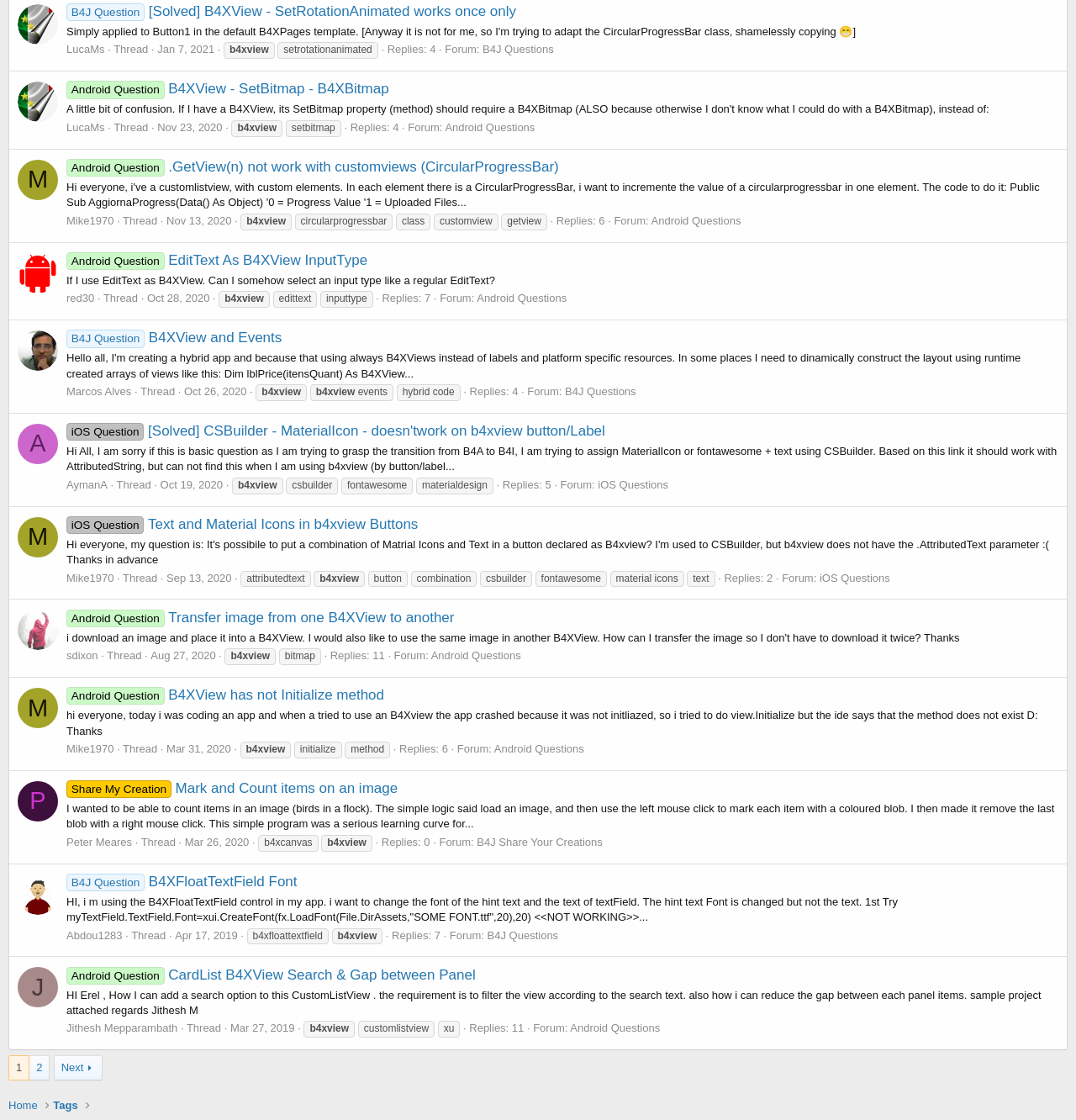Show the bounding box coordinates for the HTML element as described: "B4J Share Your Creations".

[0.443, 0.746, 0.56, 0.757]